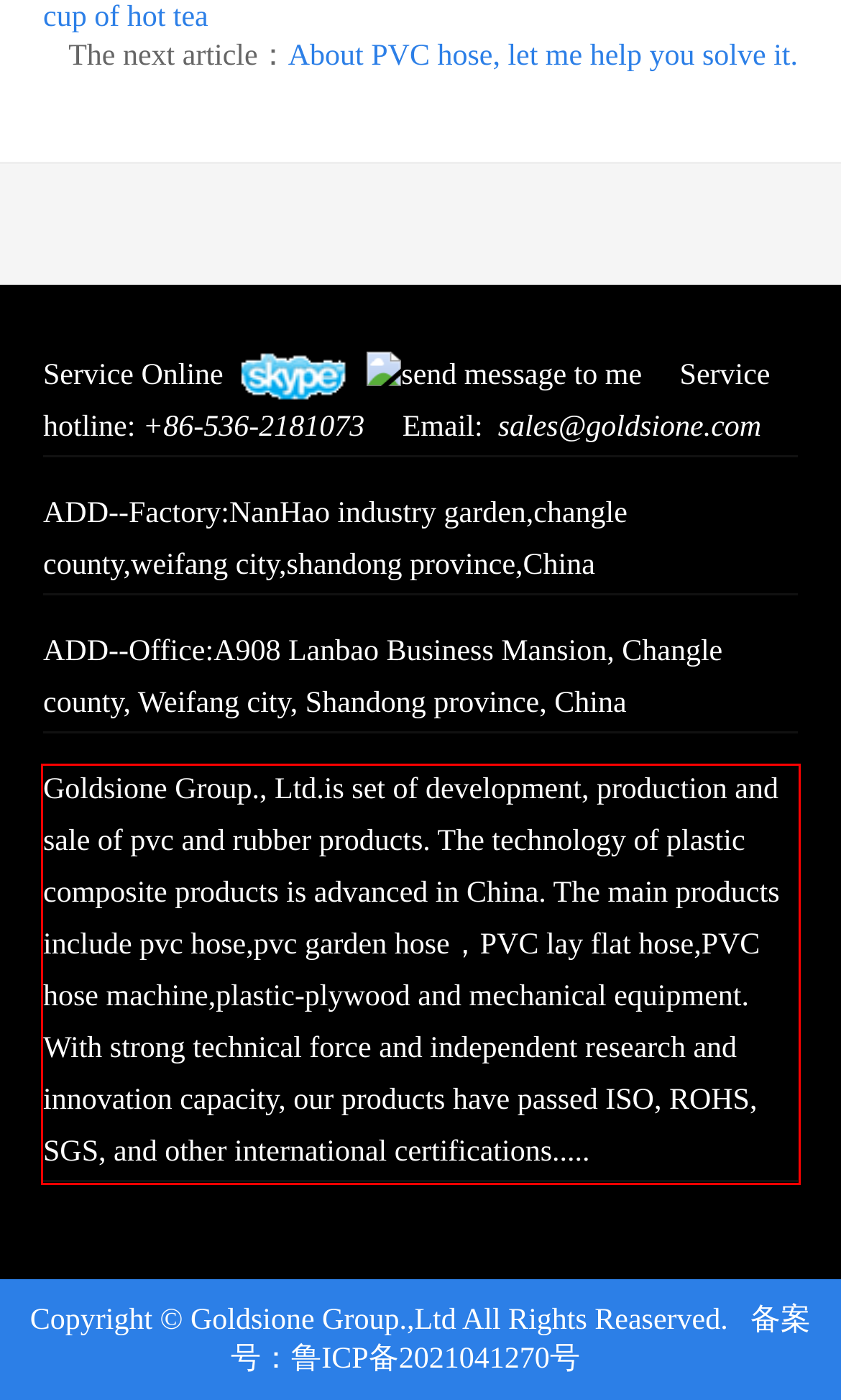Identify the text inside the red bounding box in the provided webpage screenshot and transcribe it.

Goldsione Group., Ltd.is set of development, production and sale of pvc and rubber products. The technology of plastic composite products is advanced in China. The main products include pvc hose,pvc garden hose，PVC lay flat hose,PVC hose machine,plastic-plywood and mechanical equipment. With strong technical force and independent research and innovation capacity, our products have passed ISO, ROHS, SGS, and other international certifications.....